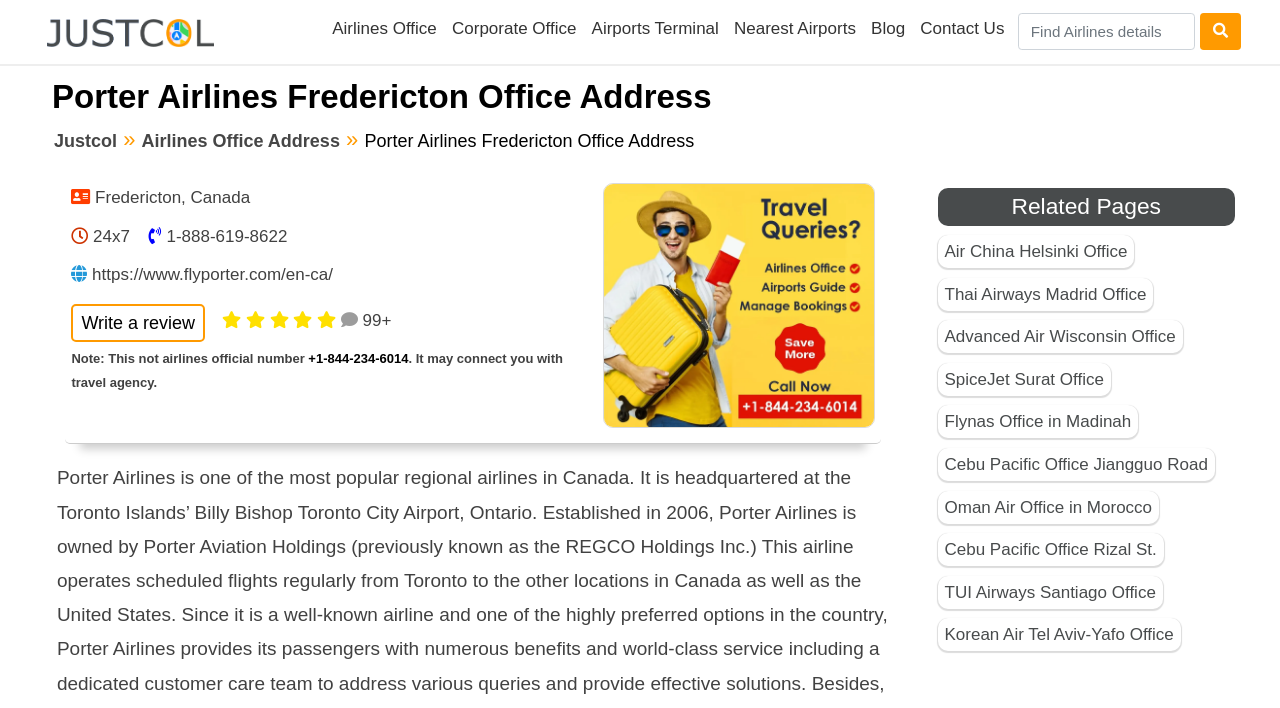Consider the image and give a detailed and elaborate answer to the question: 
What is the phone number of Porter Airlines Fredericton Office?

The phone number can be found in the webpage content, specifically in the section where it says '24x7' and '1-888-619-8622', and below that, there is a note that says 'This is not airlines official number' and provides the phone number '+1-844-234-6014'.